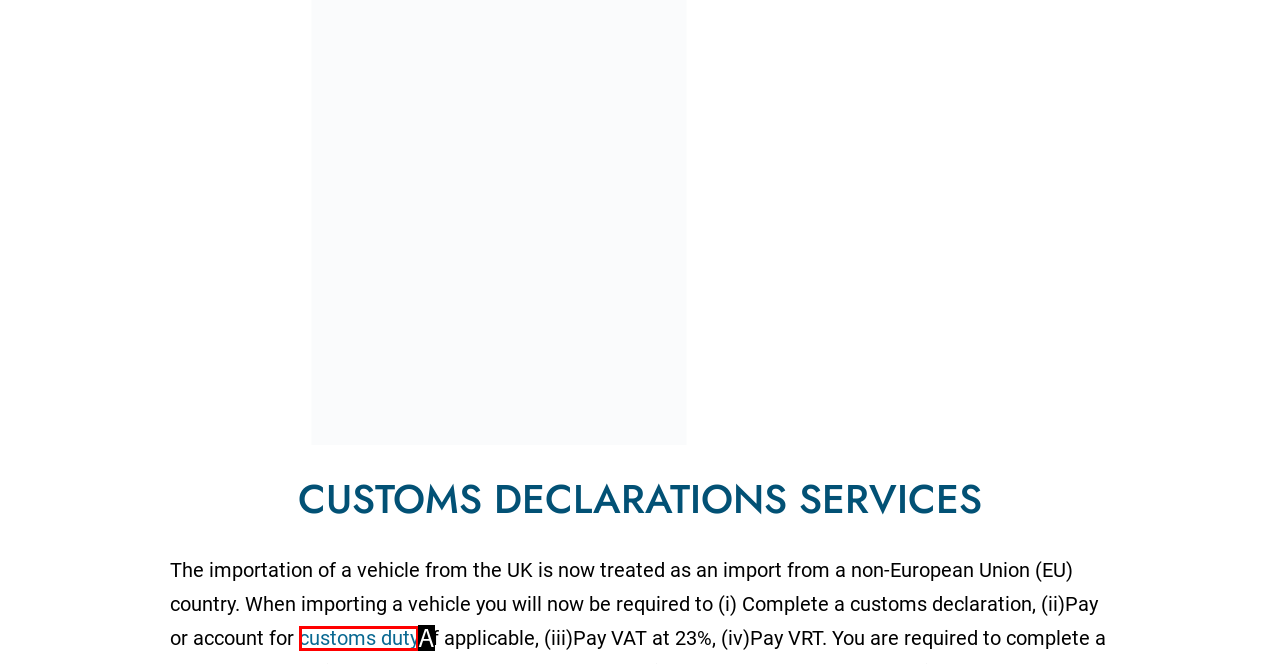Determine the HTML element that best matches this description: customs duty from the given choices. Respond with the corresponding letter.

A